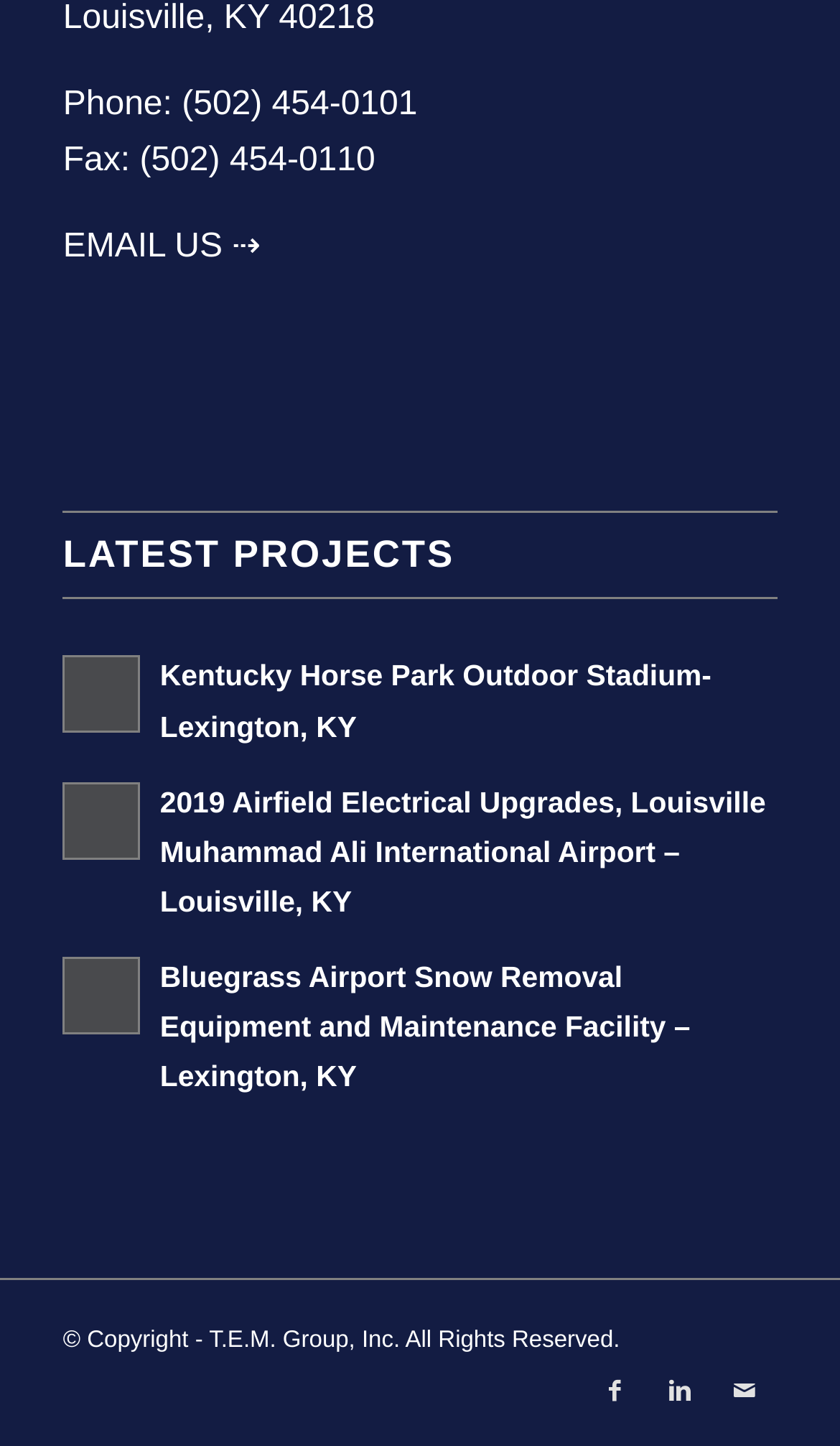Kindly respond to the following question with a single word or a brief phrase: 
How many projects are listed on the webpage?

3